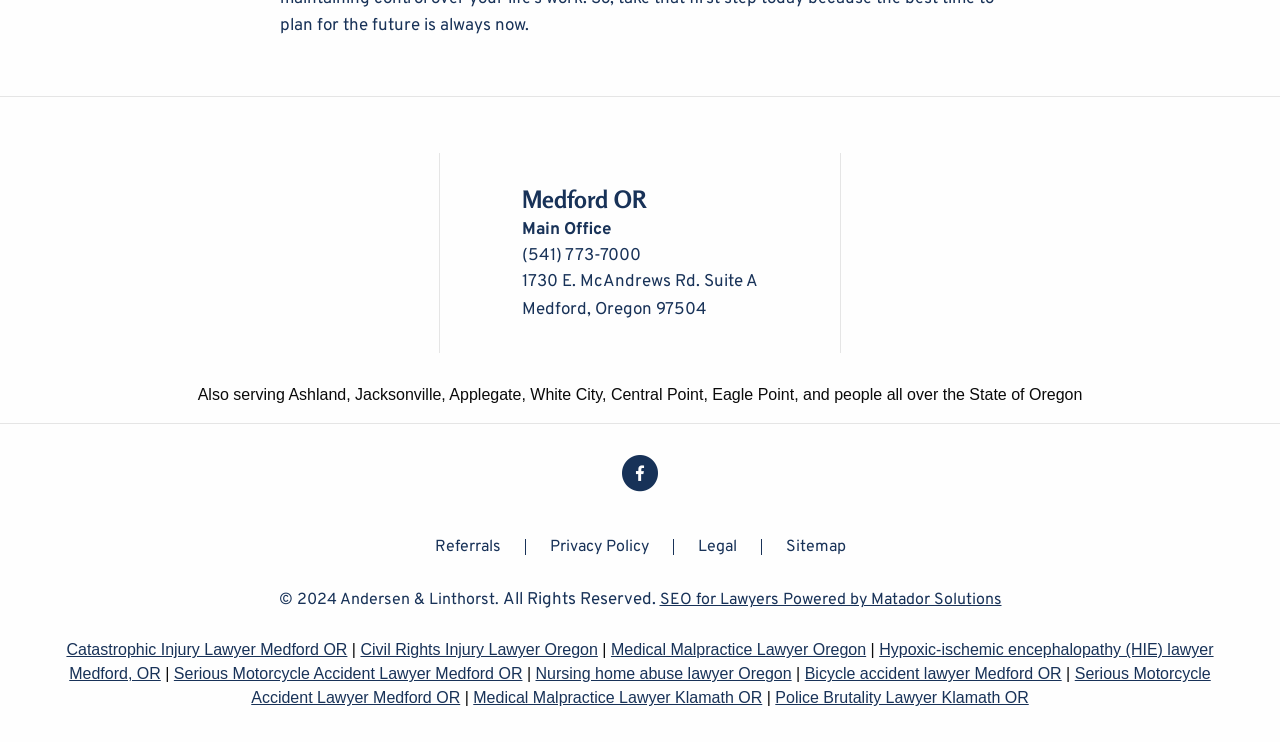What type of lawyer is featured on this webpage?
Refer to the image and answer the question using a single word or phrase.

Catastrophic Injury Lawyer